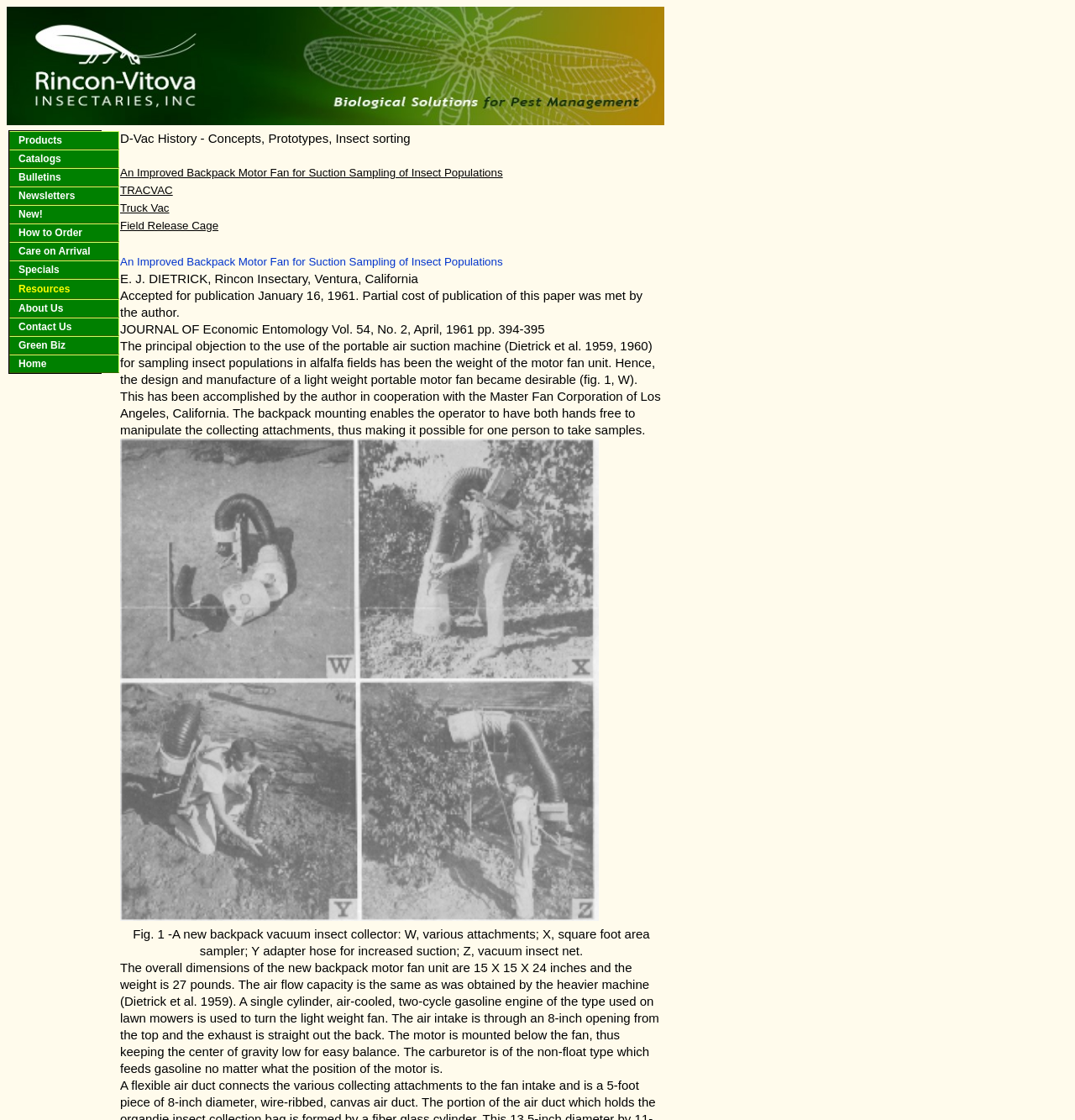What is the company name?
Answer the question with a single word or phrase derived from the image.

Rincon-Vitova Insectaries